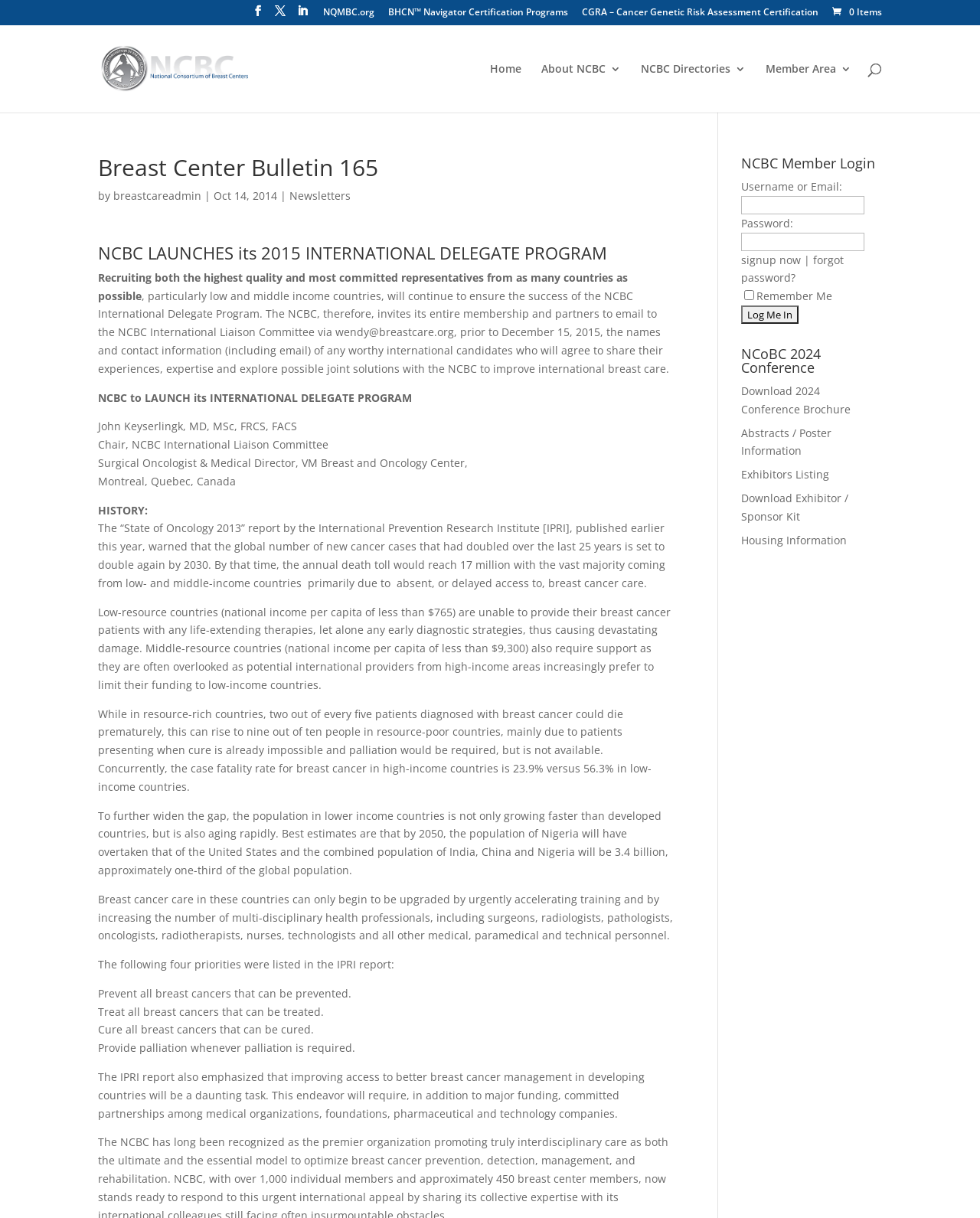Construct a comprehensive caption that outlines the webpage's structure and content.

The webpage is about the Breast Center Bulletin 165 from breastcare.org. At the top, there are several links to other websites, including NQMBC.org, BHCN Navigator Certification Programs, and CGRA – Cancer Genetic Risk Assessment Certification. Below these links, there is a logo of breastcare.org with a link to the website.

The main content of the webpage is divided into several sections. The first section has a heading "Breast Center Bulletin 165" and is followed by a brief description of the bulletin, including the author and date. Below this, there is a heading "NCBC LAUNCHES its 2015 INTERNATIONAL DELEGATE PROGRAM" and a lengthy article about the program, including its goals and objectives.

The article is written in a formal tone and includes several paragraphs of text, as well as headings and subheadings. The text discusses the importance of improving breast cancer care in low- and middle-income countries and the need for international cooperation to achieve this goal.

To the right of the main content, there is a sidebar with several links, including "Home", "About NCBC 3", "NCBC Directories 3", and "Member Area 3". Below these links, there is a search box where users can search for specific content on the website.

At the bottom of the webpage, there are several more sections, including a login area for NCBC members, a section about the NCoBC 2024 Conference, and several links to download conference-related materials.

Overall, the webpage appears to be a newsletter or bulletin from the National Consortium of Breast Centers (NCBC) and is focused on providing information about breast cancer care and research, as well as updates about the organization's activities and events.